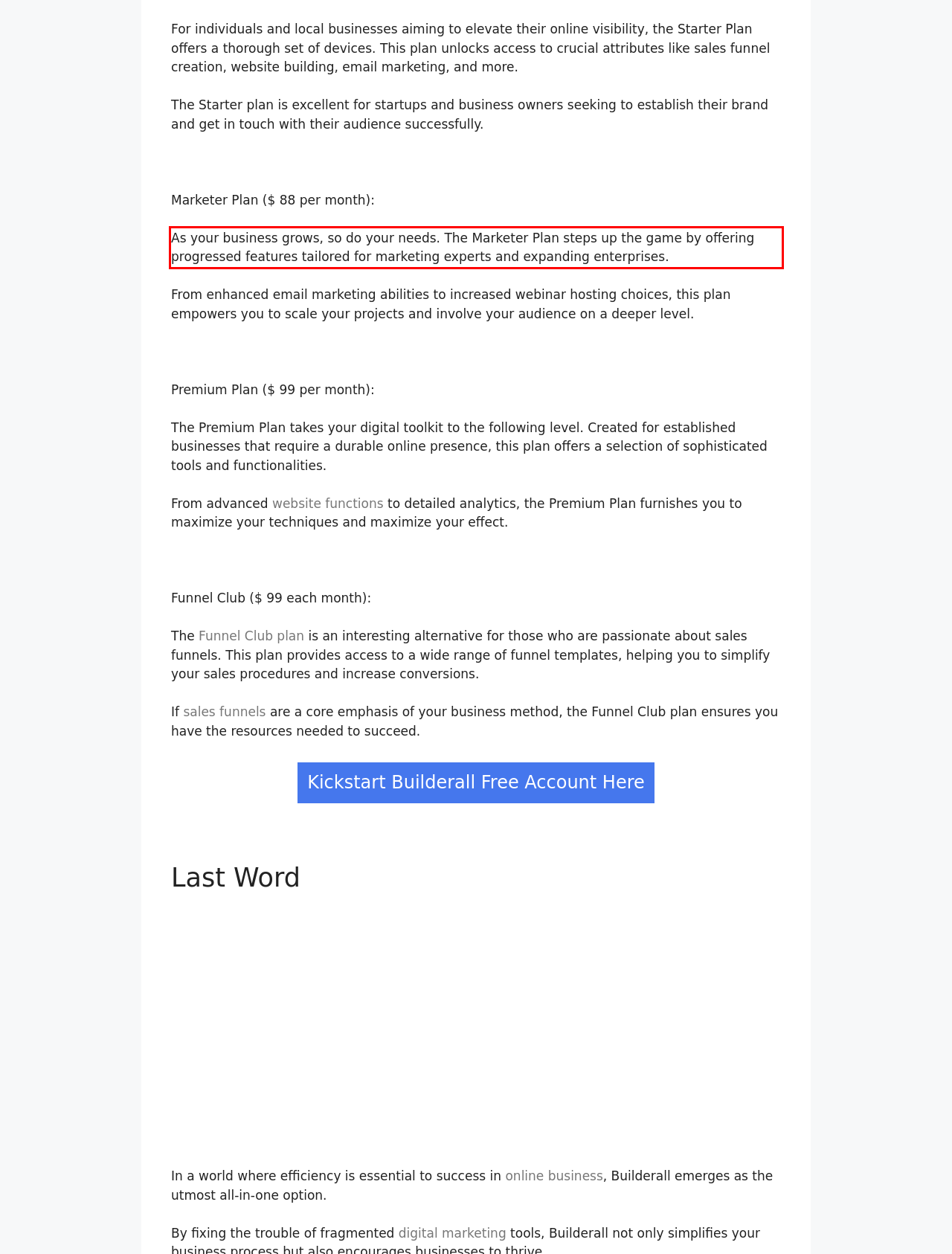Analyze the screenshot of the webpage that features a red bounding box and recognize the text content enclosed within this red bounding box.

As your business grows, so do your needs. The Marketer Plan steps up the game by offering progressed features tailored for marketing experts and expanding enterprises.